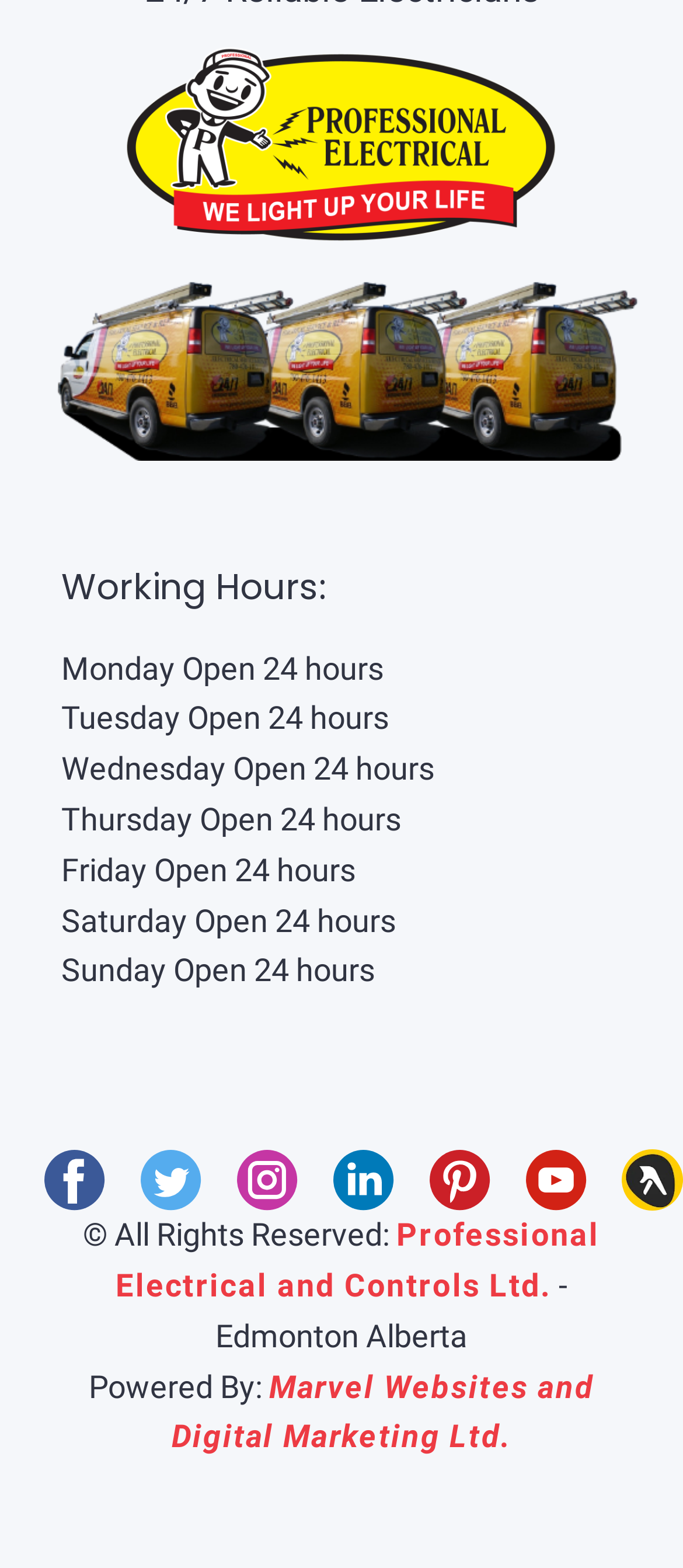How many social media links are available?
Answer the question with just one word or phrase using the image.

7